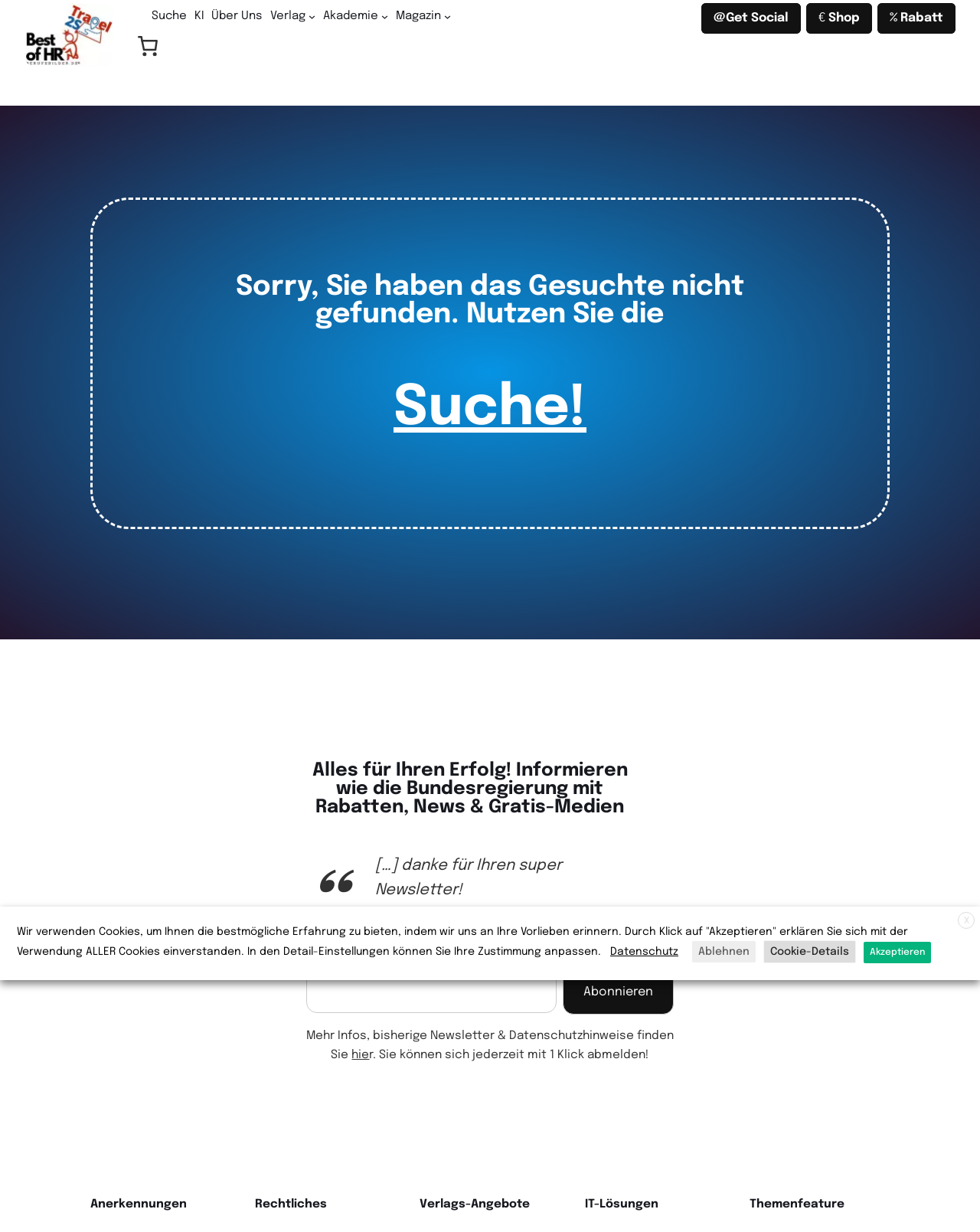What is the call-to-action on this webpage?
Using the visual information from the image, give a one-word or short-phrase answer.

Abonnieren